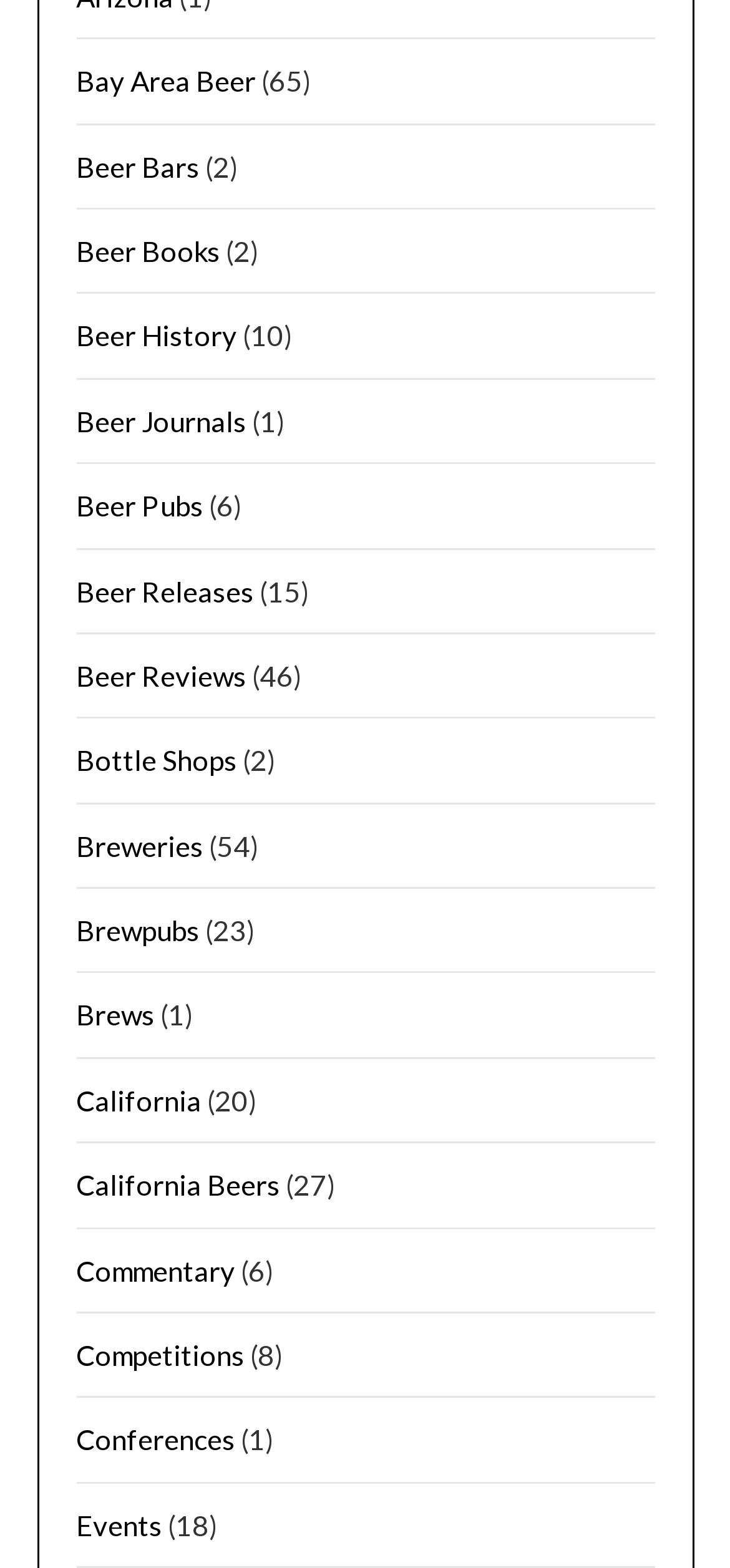Find the bounding box coordinates for the area that must be clicked to perform this action: "Visit Beer History".

[0.104, 0.203, 0.324, 0.225]